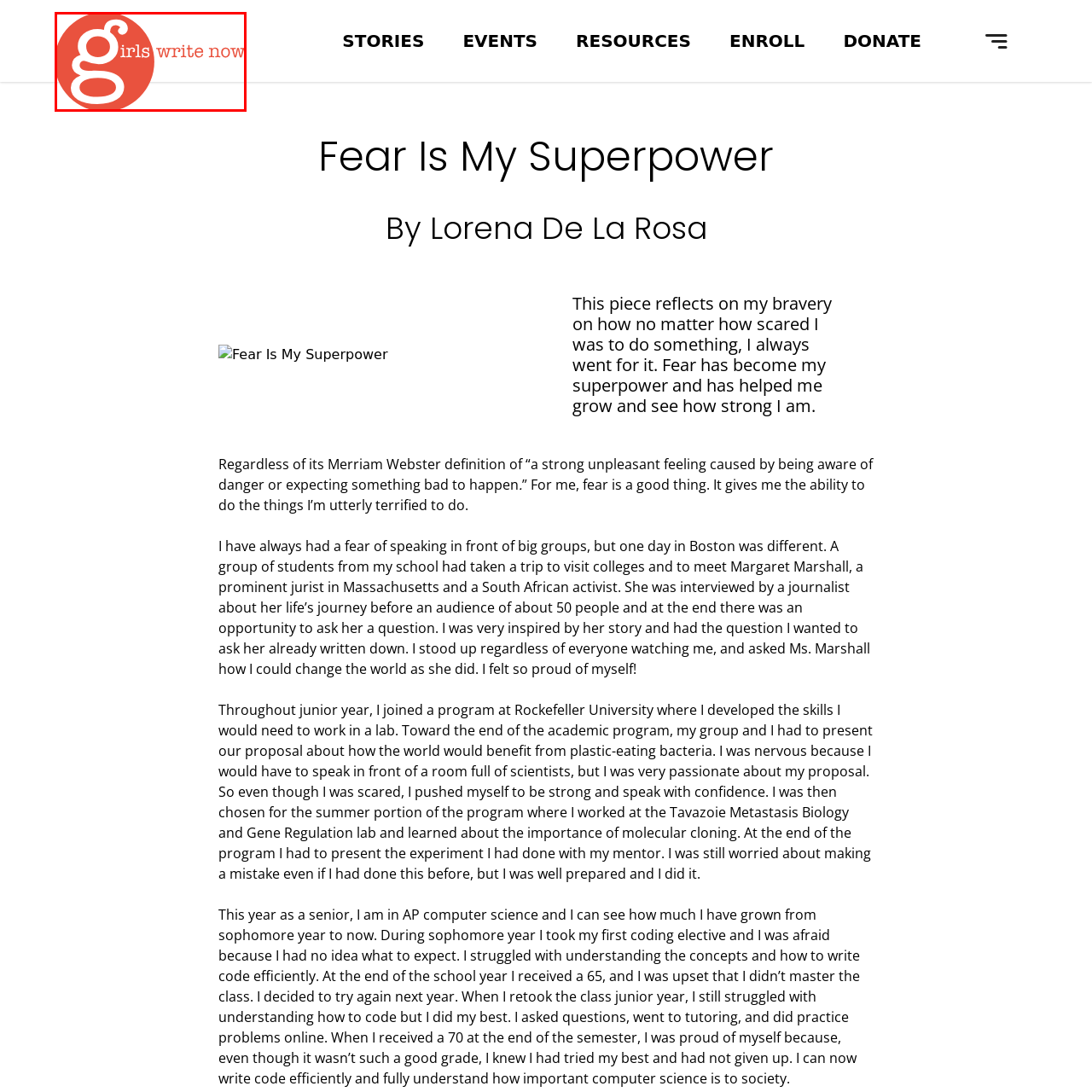Craft an in-depth description of the visual elements captured within the red box.

The image features the logo of "Girls Write Now," an organization dedicated to empowering girls through writing and mentorship. The logo showcases a stylized lowercase "g" prominently positioned within a vibrant red circle, accompanied by the words "irls write now" in a contrasting shade of orange. This visual identity encapsulates the organization’s mission of fostering creativity, confidence, and community among young female writers, reflecting their commitment to amplifying diverse voices and perspectives in storytelling. The logo is likely used as a representation of the organization’s initiatives and programs that inspire girls to express themselves through the written word.